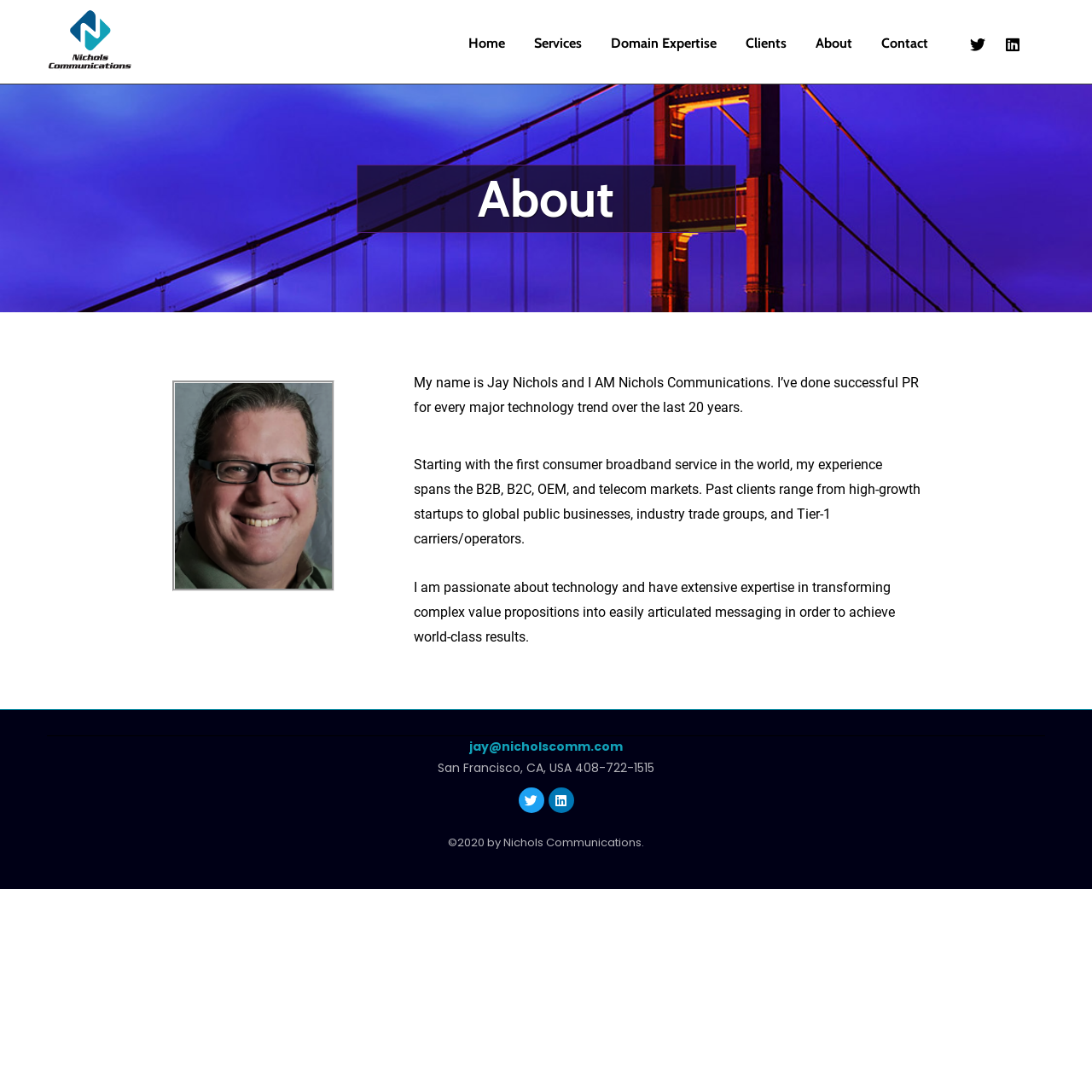What is the industry expertise of Nichols Communications?
Please provide a detailed and comprehensive answer to the question.

I inferred this answer by reading the text 'I am passionate about technology and have extensive expertise in transforming complex value propositions into easily articulated messaging...' which suggests that Nichols Communications has expertise in the technology industry.